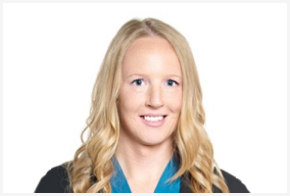Utilize the details in the image to give a detailed response to the question: What is Kayla's facial expression in the portrait?

The caption describes Kayla as being portrayed with a friendly smile in the portrait, indicating a warm and approachable demeanor.